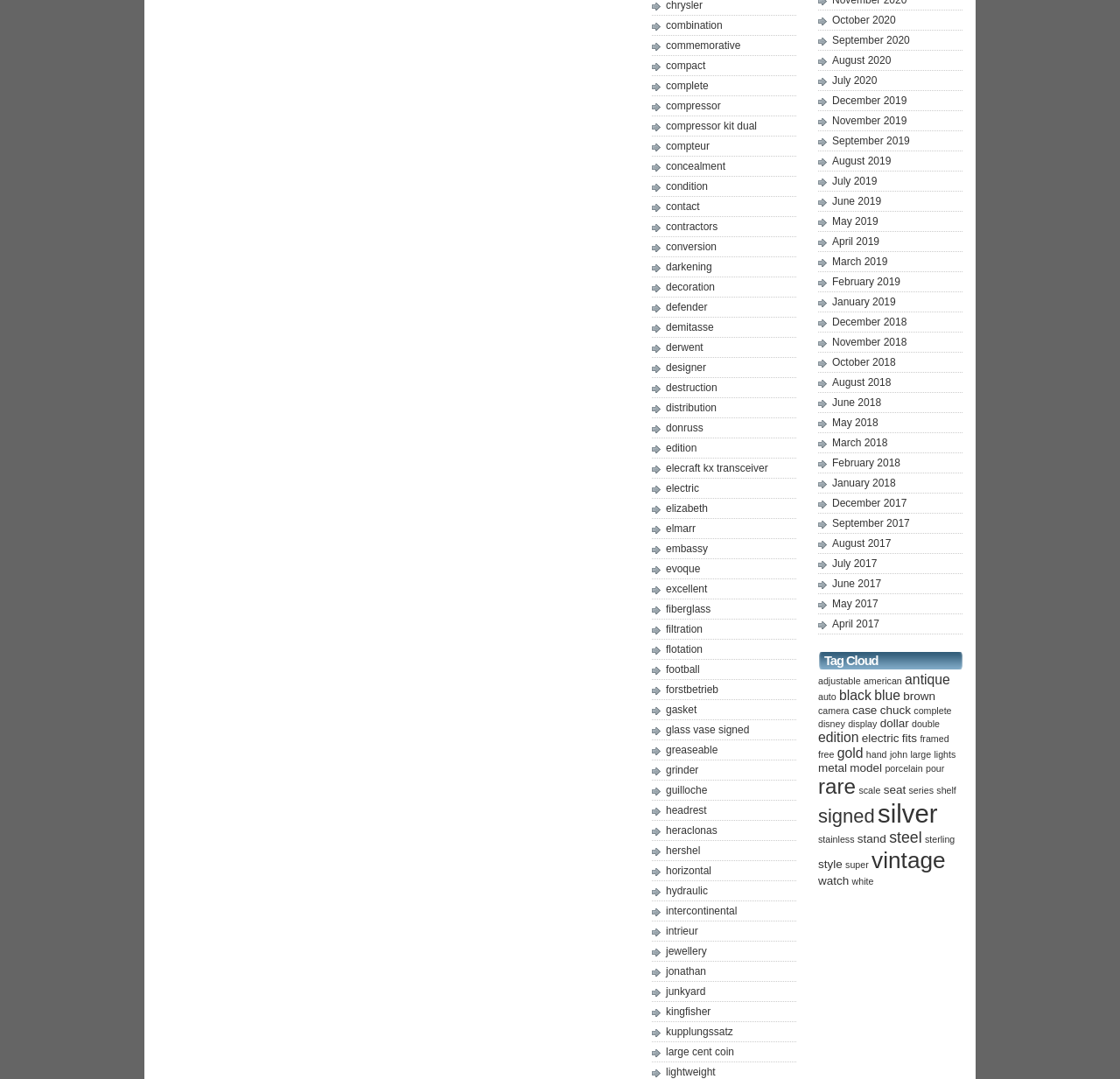Are the links organized by date?
Using the visual information from the image, give a one-word or short-phrase answer.

Partially